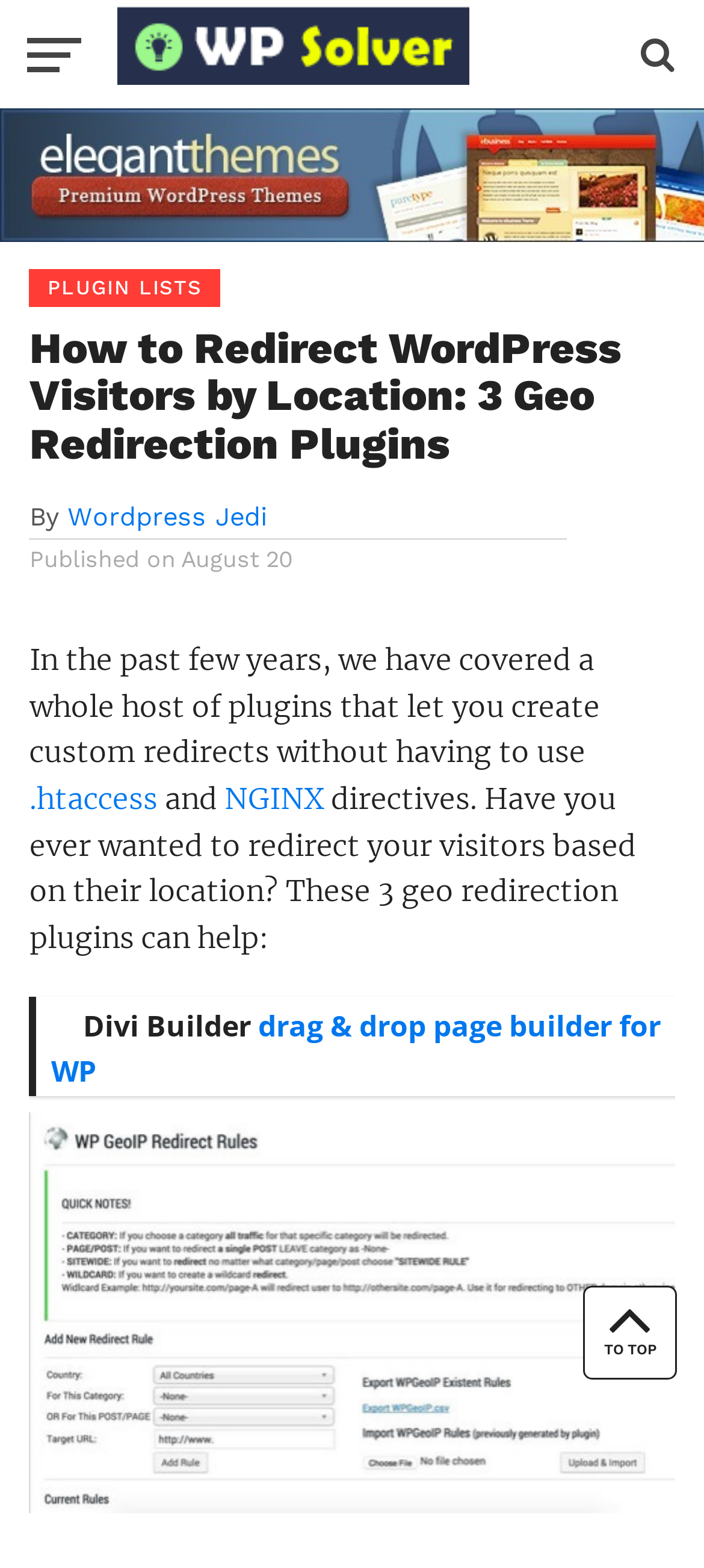Offer a thorough description of the webpage.

The webpage is about redirecting WordPress visitors based on their geographical location using geo redirection plugins. At the top left, there is a link to "WP Solver" accompanied by an image with the same name. Below this, there is a horizontal navigation bar that spans the entire width of the page.

The main content area is divided into sections, with a heading "PLUGIN LISTS" at the top. Below this, there is a larger heading that reads "How to Redirect WordPress Visitors by Location: 3 Geo Redirection Plugins". The author's name, "Wordpress Jedi", is mentioned alongside the publication date, "August 20".

The main article starts with a paragraph of text that discusses creating custom redirects without using .htaccess and NGINX directives. There are links to these terms within the text. The article then introduces the concept of redirecting visitors based on their location and mentions that three geo redirection plugins can help with this.

To the right of the text, there is a small image of a hammer (🛠️) and a mention of "Divi Builder", which is a drag-and-drop page builder for WordPress. At the bottom right of the page, there is a "TO TOP" link that allows users to navigate back to the top of the page.